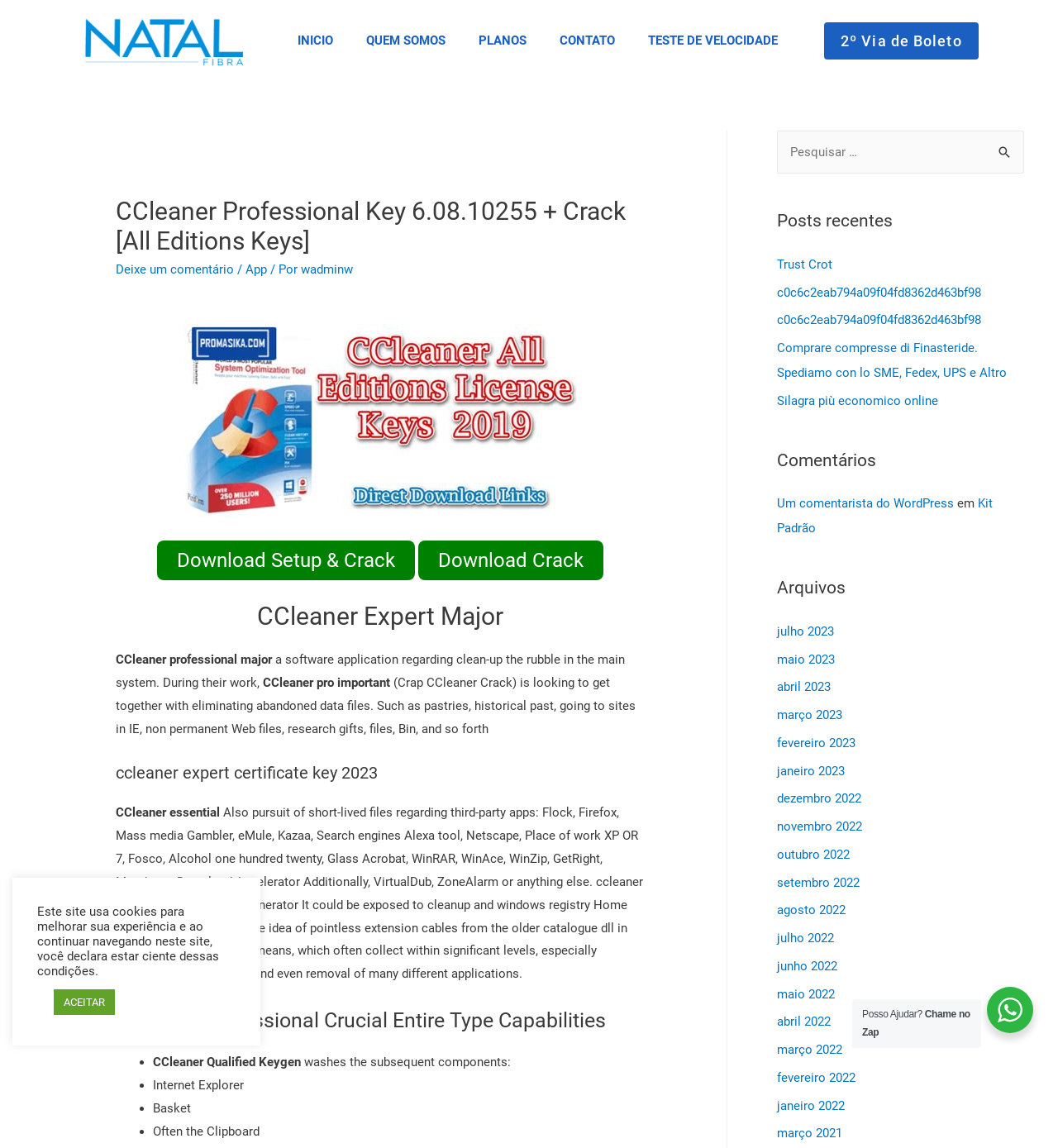Identify the bounding box coordinates of the region that should be clicked to execute the following instruction: "Click on the 'Download Setup & Crack' button".

[0.148, 0.471, 0.392, 0.505]